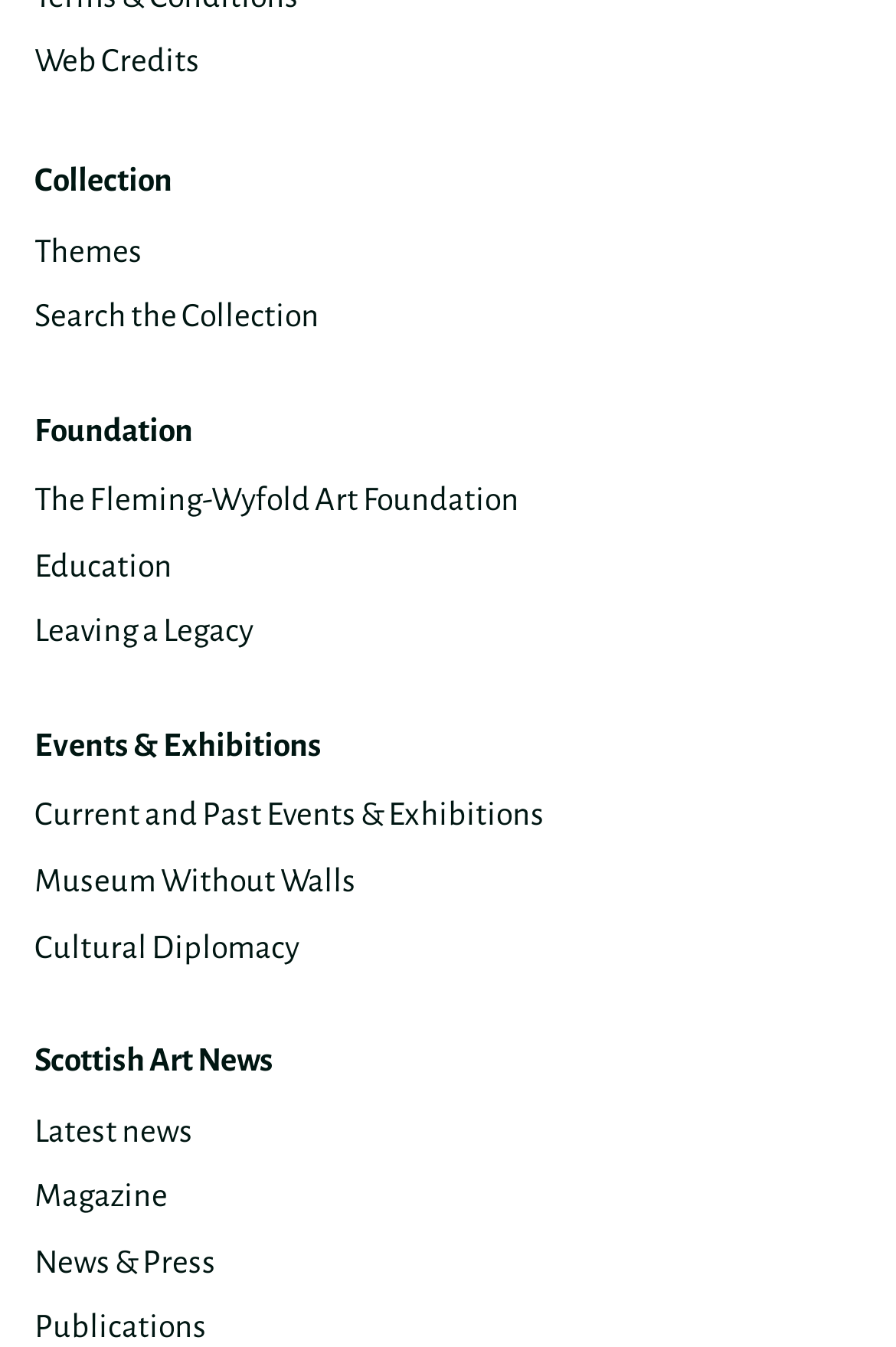Identify the bounding box coordinates of the region that should be clicked to execute the following instruction: "Learn about the foundation".

[0.038, 0.306, 0.215, 0.332]